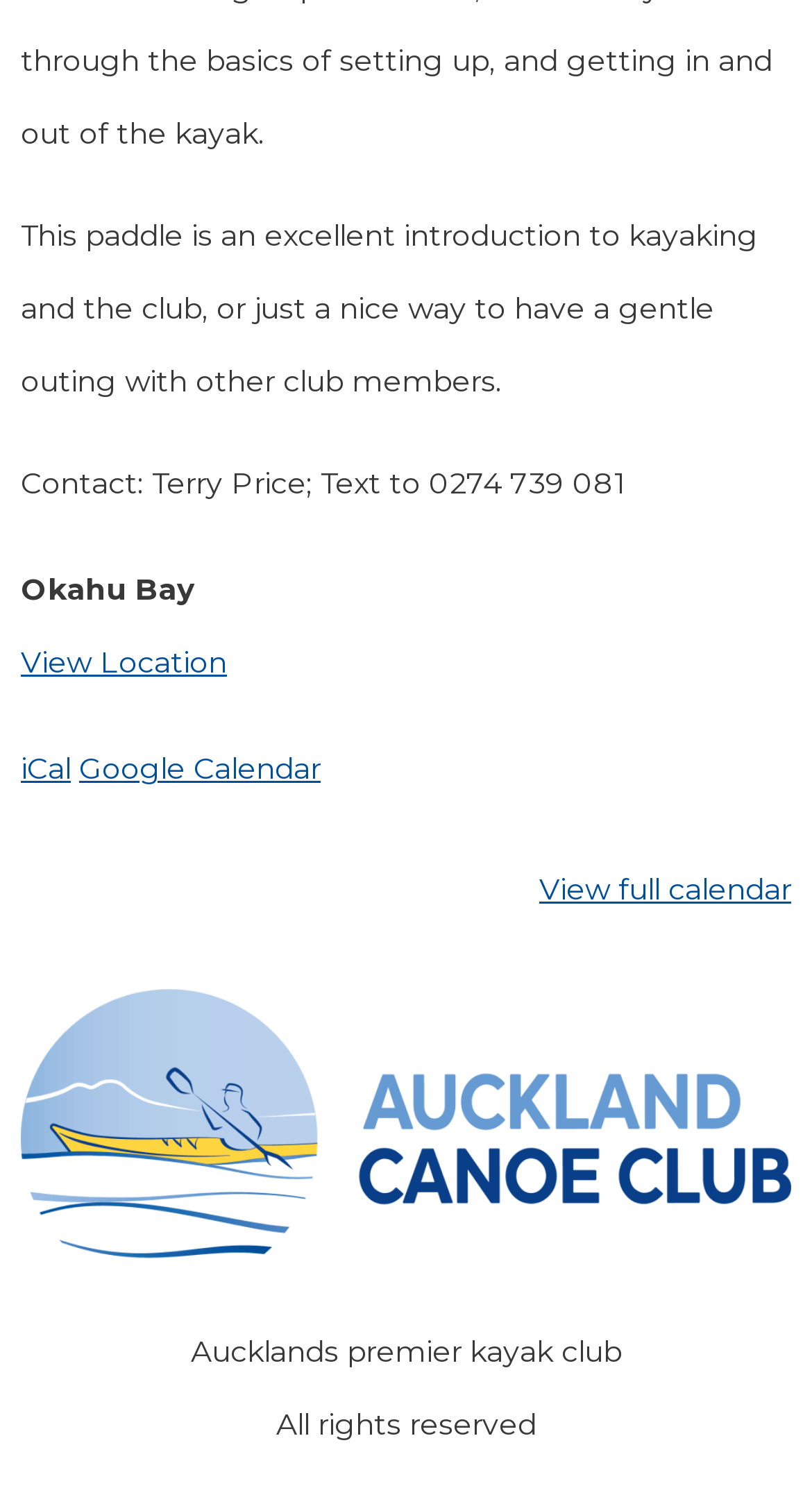What type of activity is mentioned?
Please provide a full and detailed response to the question.

The webpage mentions kayaking as the activity, which is evident from the text 'This paddle is an excellent introduction to kayaking and the club, or just a nice way to have a gentle outing with other club members.' This text suggests that the webpage is related to kayaking.